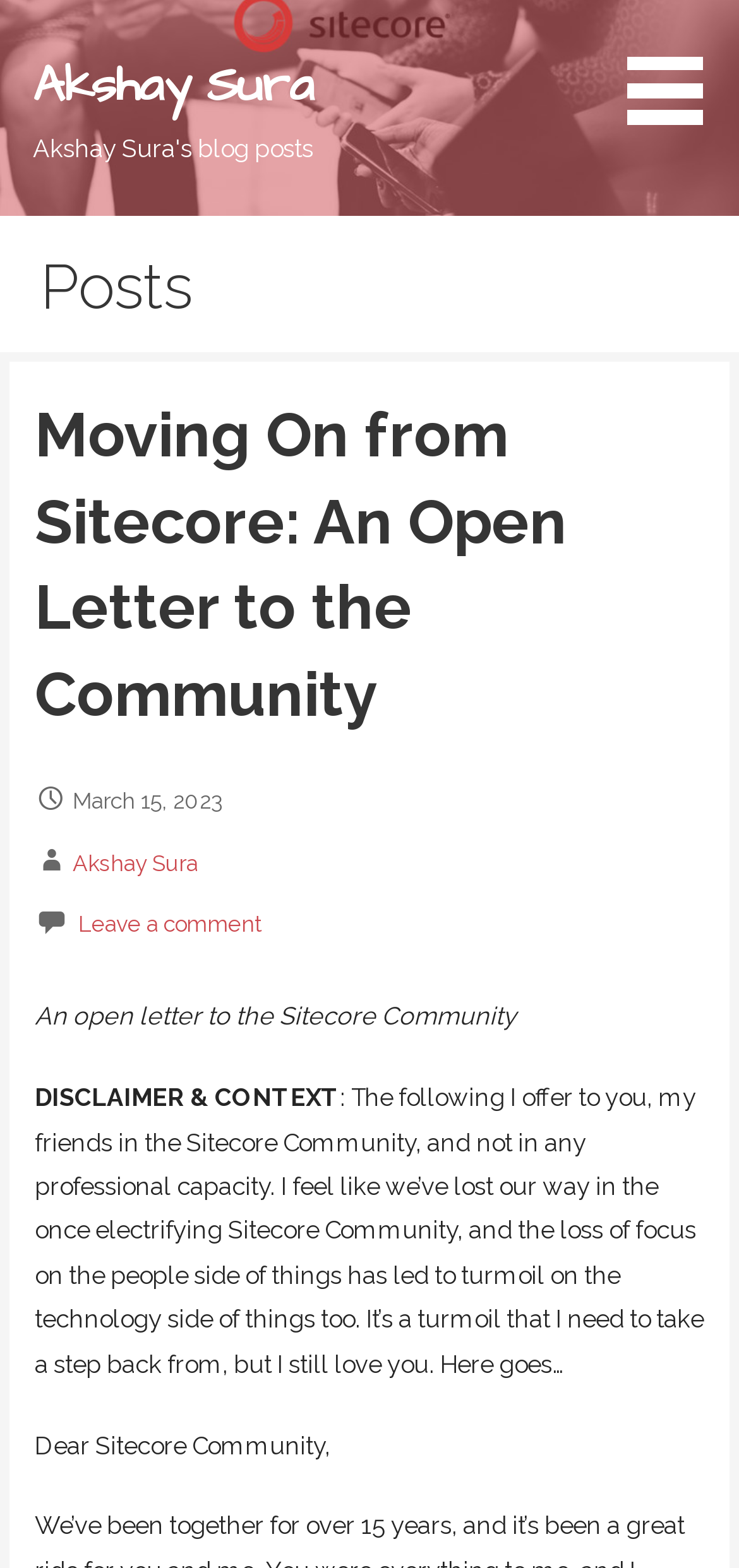What is the category of the article?
Respond with a short answer, either a single word or a phrase, based on the image.

Posts